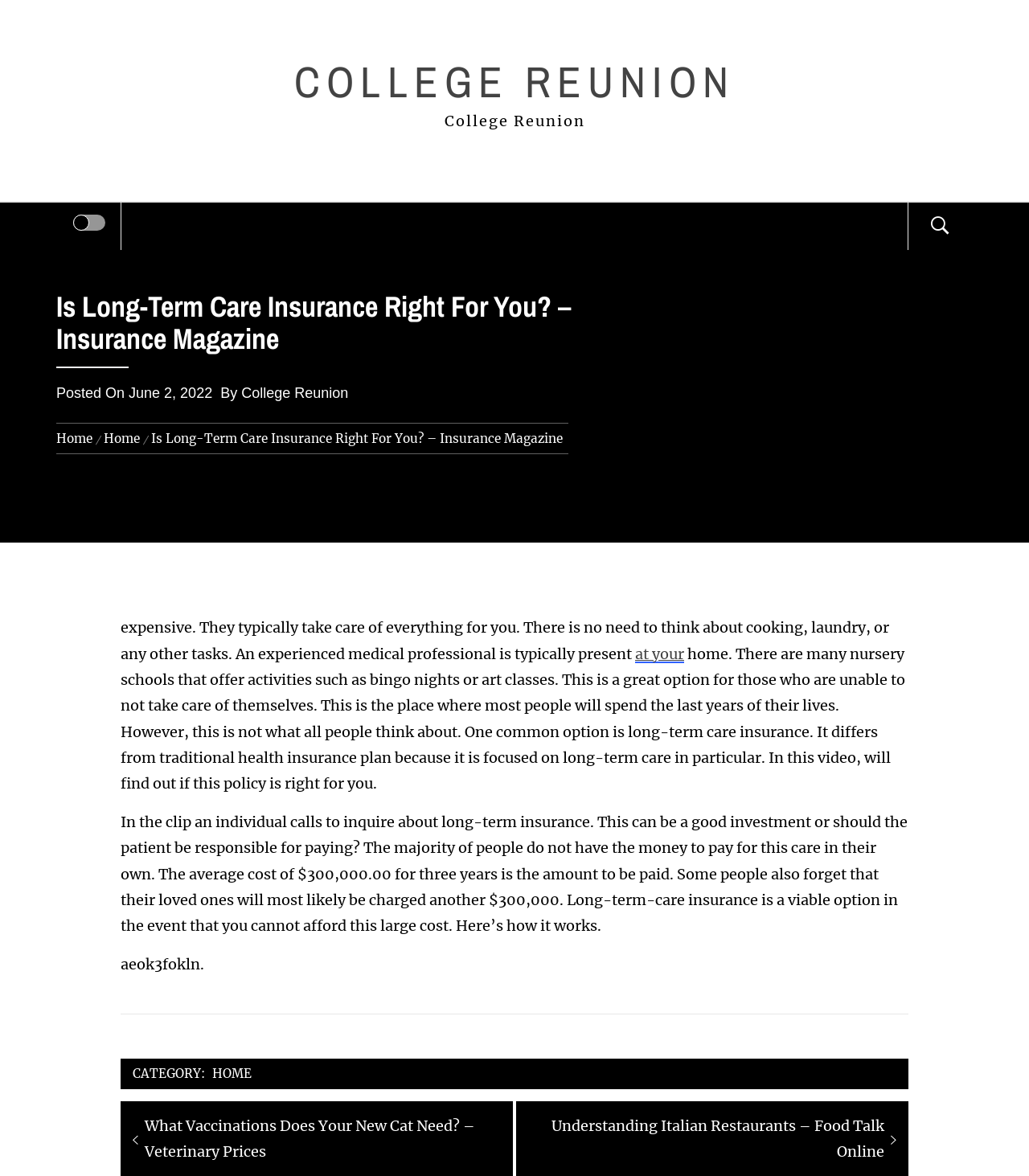Respond to the following question using a concise word or phrase: 
What is the main topic of this article?

Long-term care insurance